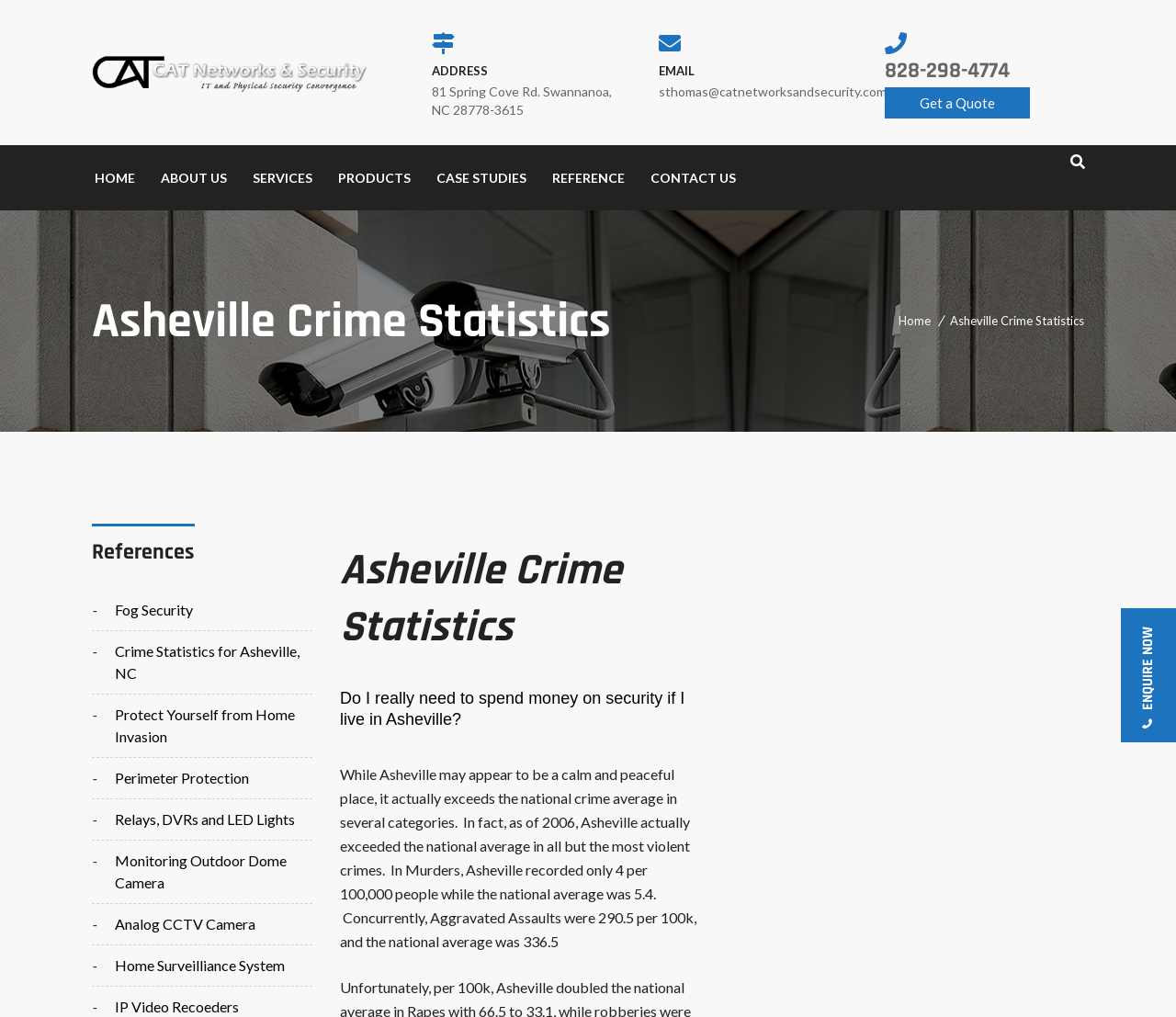Can you find the bounding box coordinates for the element that needs to be clicked to execute this instruction: "Read 'Asheville Crime Statistics'"? The coordinates should be given as four float numbers between 0 and 1, i.e., [left, top, right, bottom].

[0.289, 0.533, 0.594, 0.645]